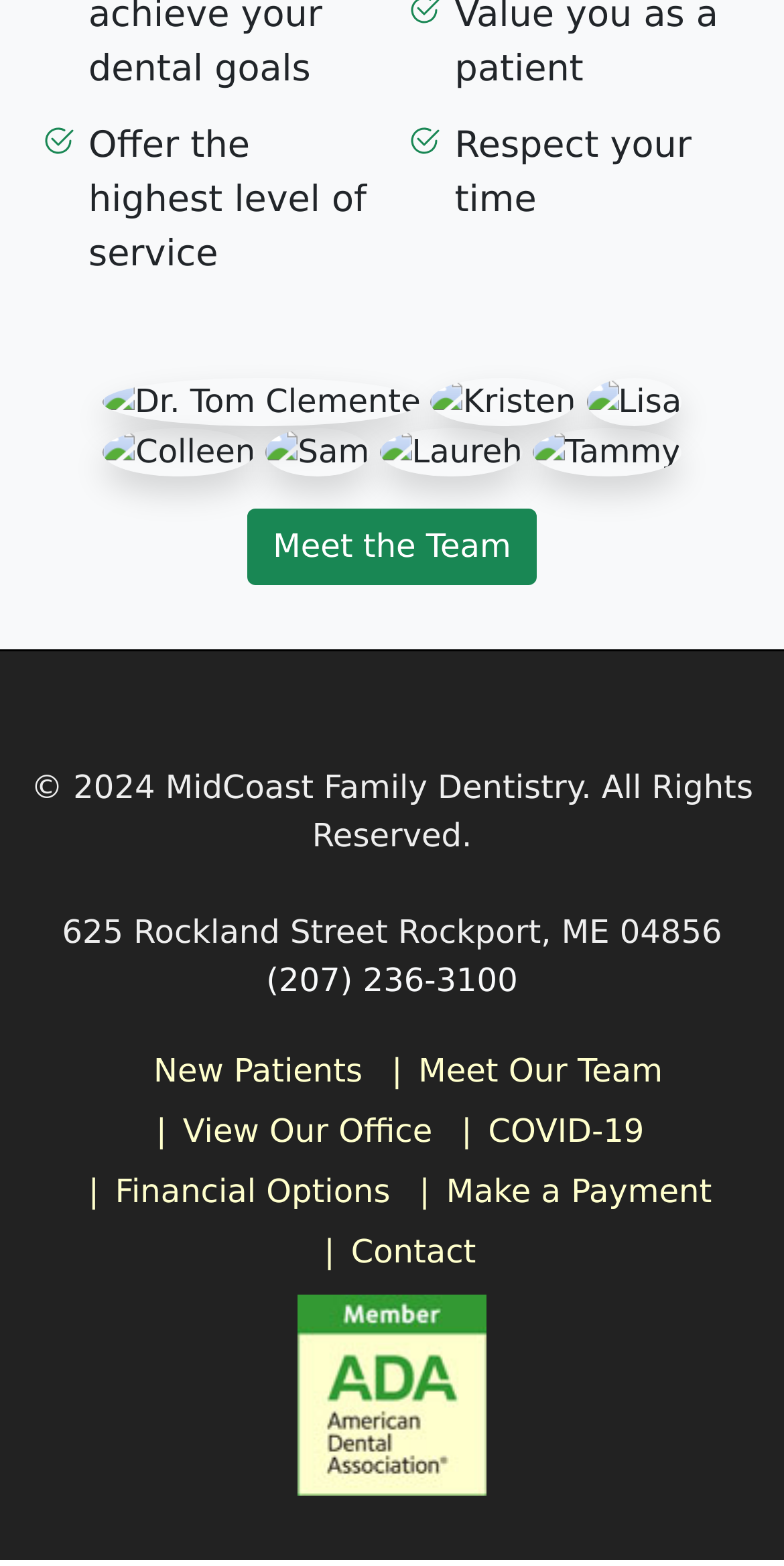Indicate the bounding box coordinates of the clickable region to achieve the following instruction: "Call (207) 236-3100."

[0.34, 0.613, 0.66, 0.638]